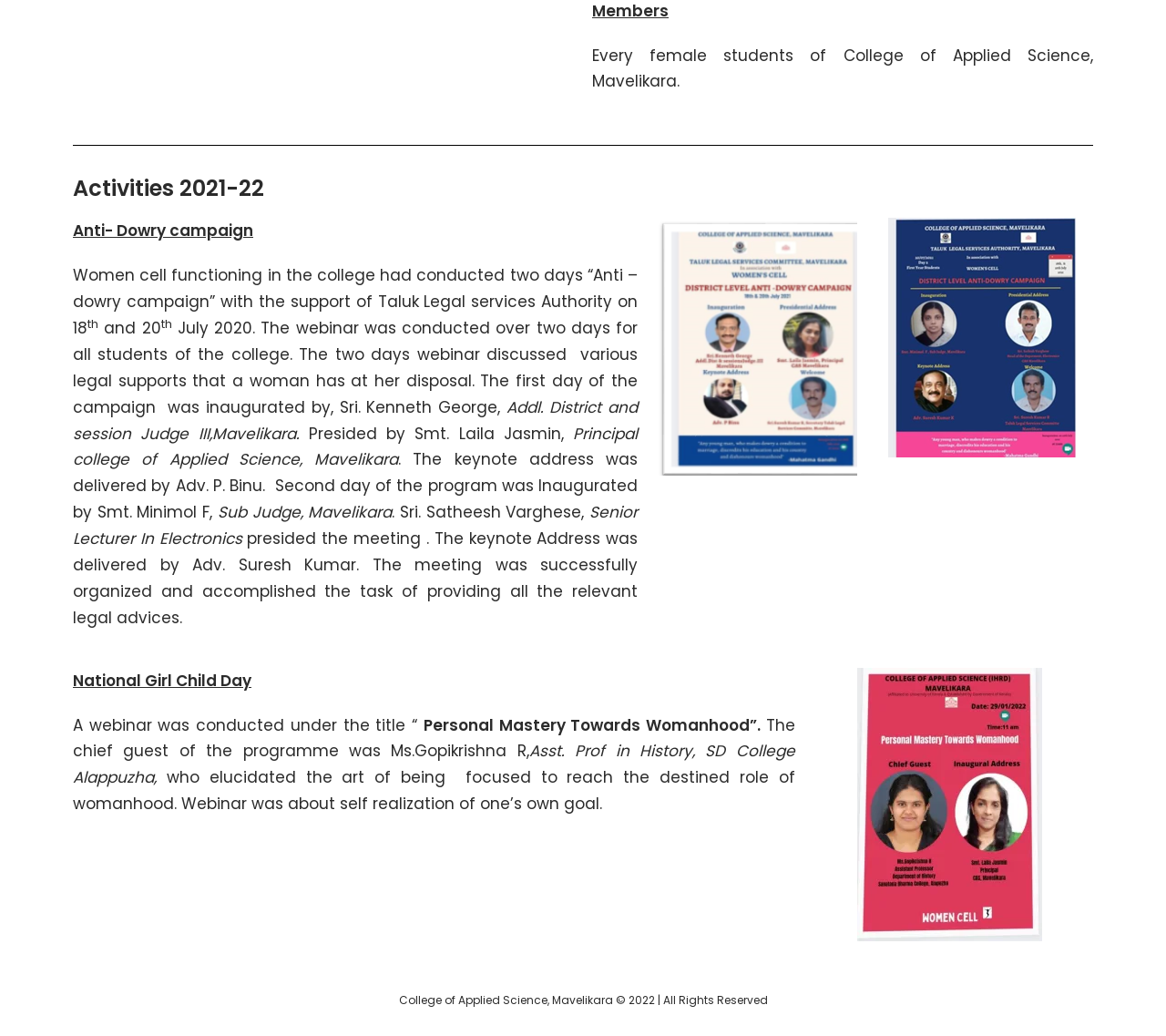What is the year of copyright mentioned at the bottom of the webpage?
Please use the visual content to give a single word or phrase answer.

2022